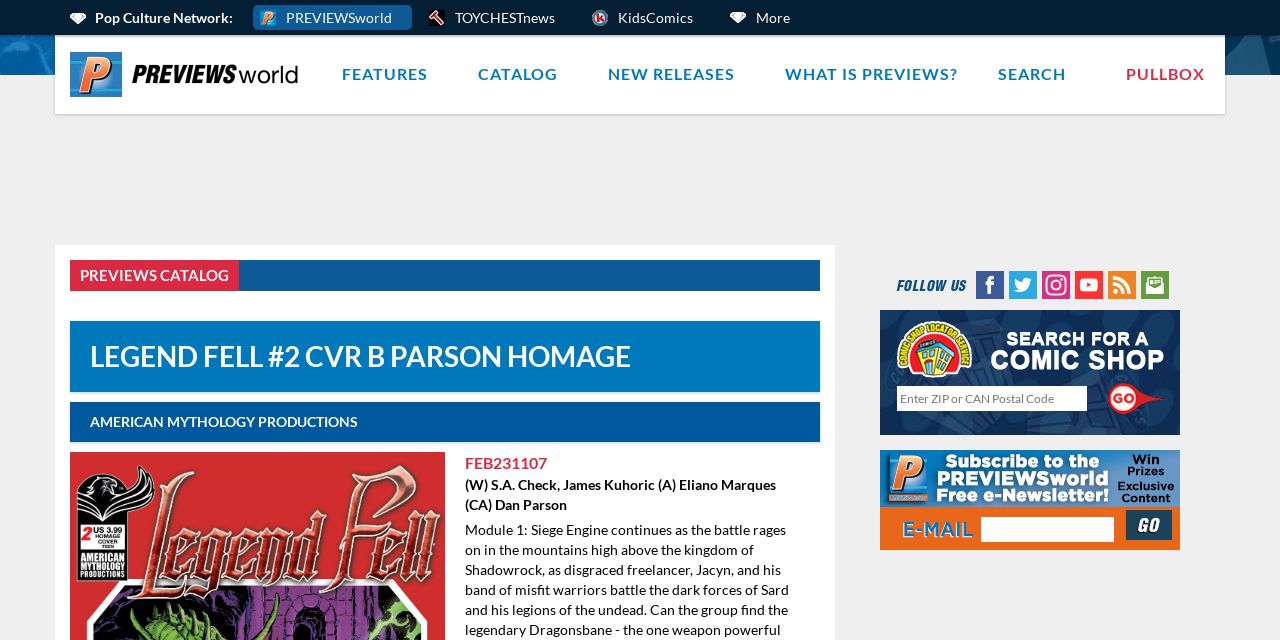Using the description: "PREVIEWS Catalog", identify the bounding box of the corresponding UI element in the screenshot.

[0.055, 0.406, 0.187, 0.455]